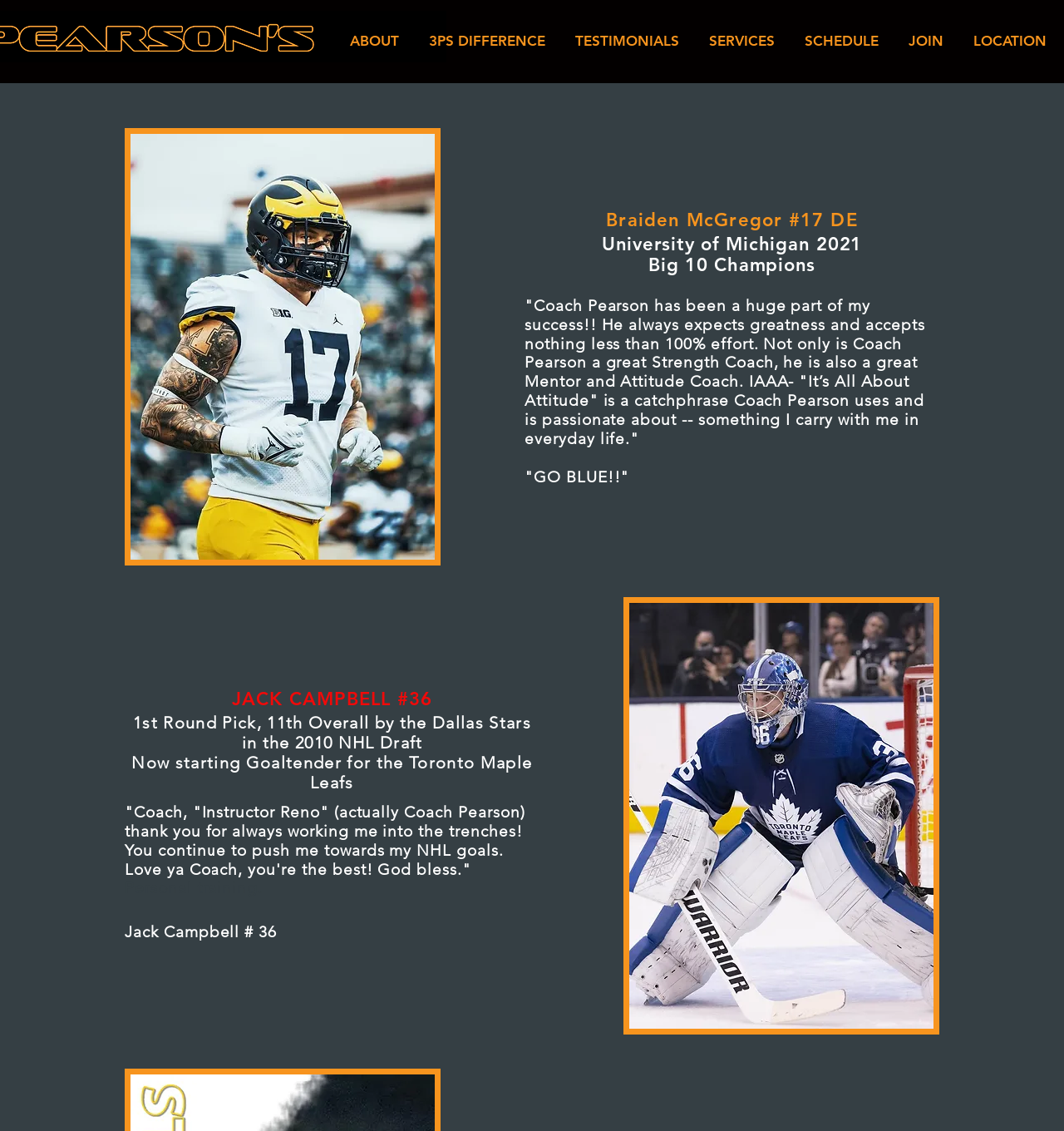Determine the bounding box coordinates for the UI element matching this description: "SERVICES".

[0.65, 0.01, 0.74, 0.063]